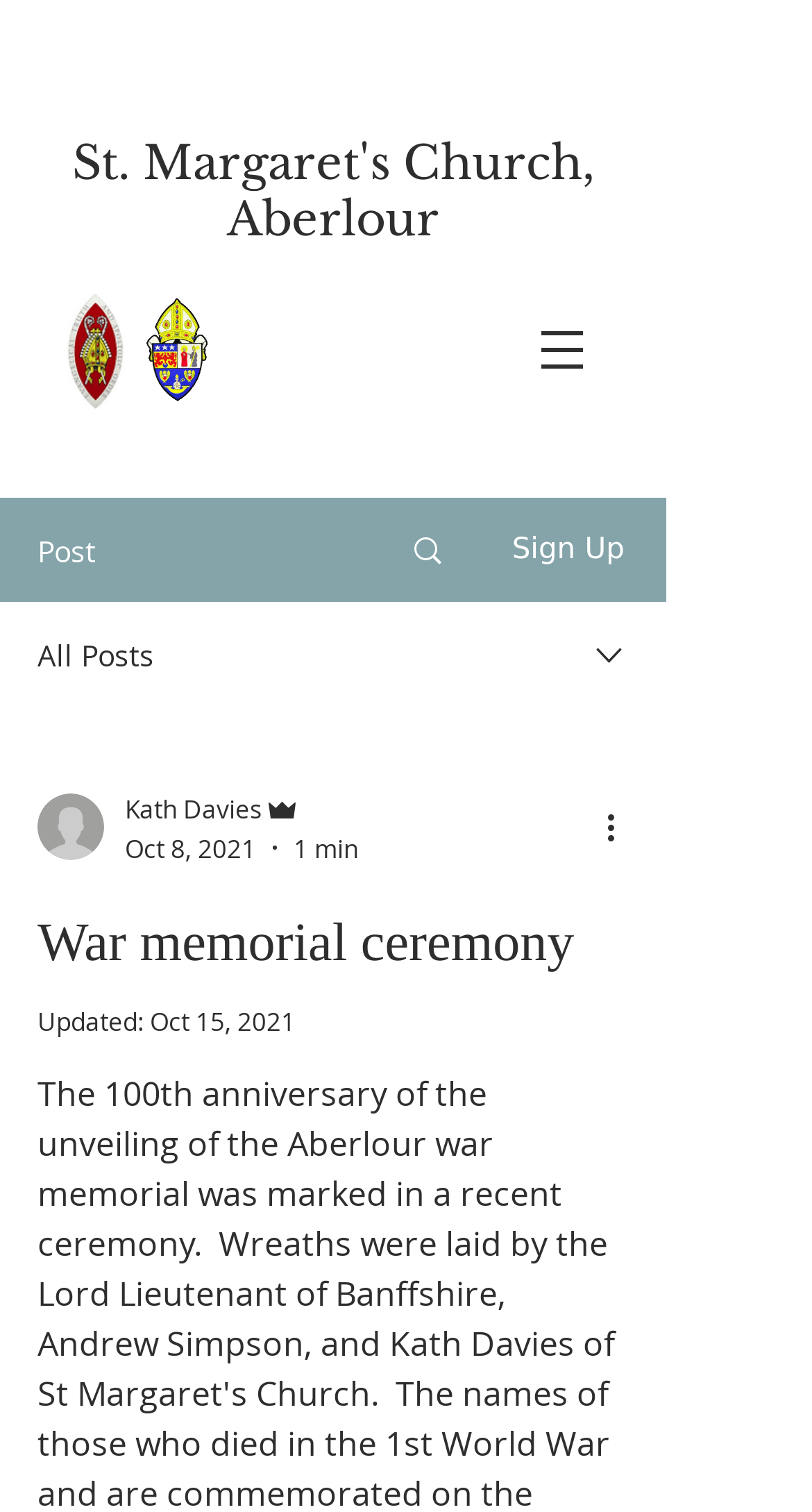Provide a brief response to the question below using a single word or phrase: 
What is the name of the church?

St. Margaret's Church